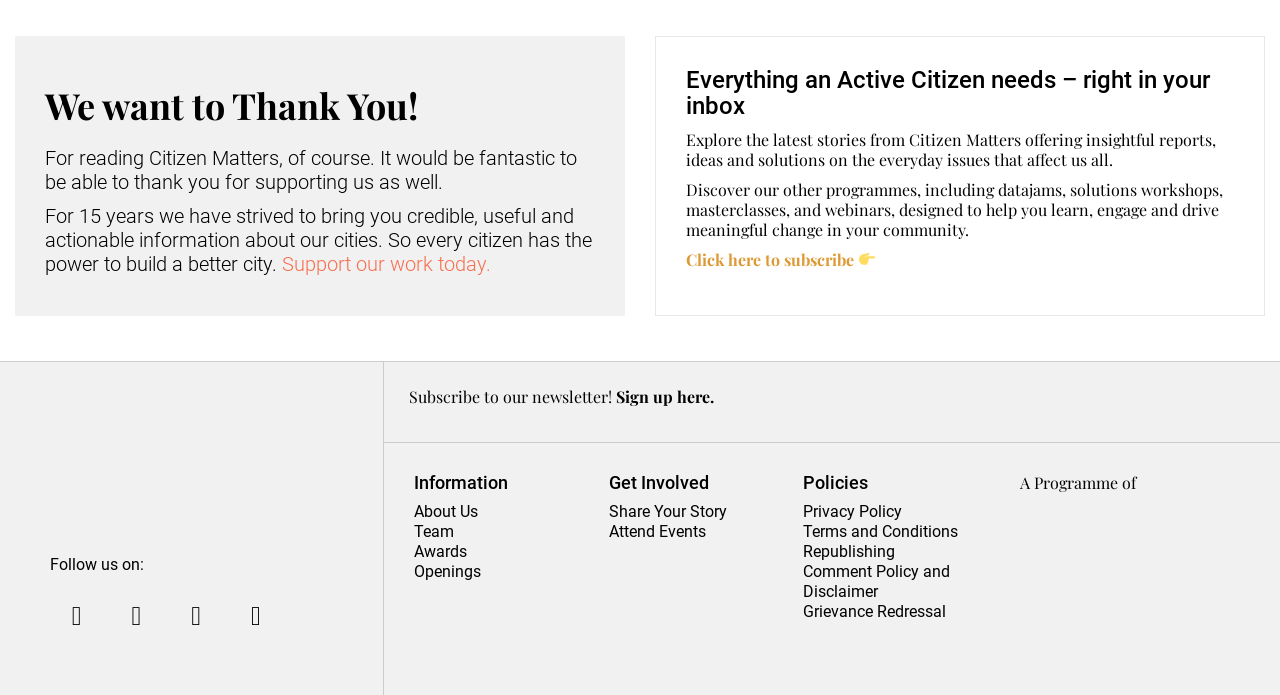What social media platforms is Citizen Matters on?
Using the details from the image, give an elaborate explanation to answer the question.

The webpage lists Citizen Matters' presence on various social media platforms, including Instagram, Facebook, LinkedIn, and YouTube, with links to each platform.